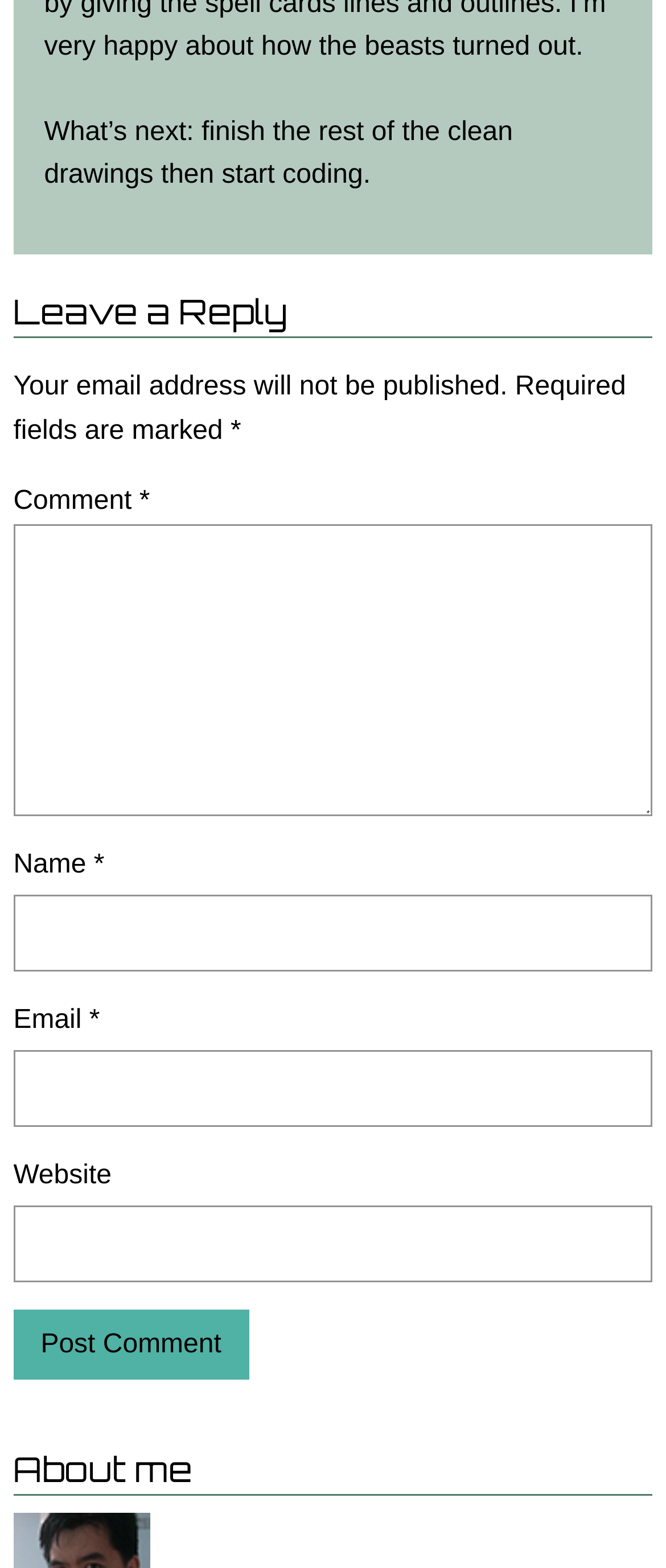What is the purpose of the textboxes?
Please look at the screenshot and answer in one word or a short phrase.

To input comment information